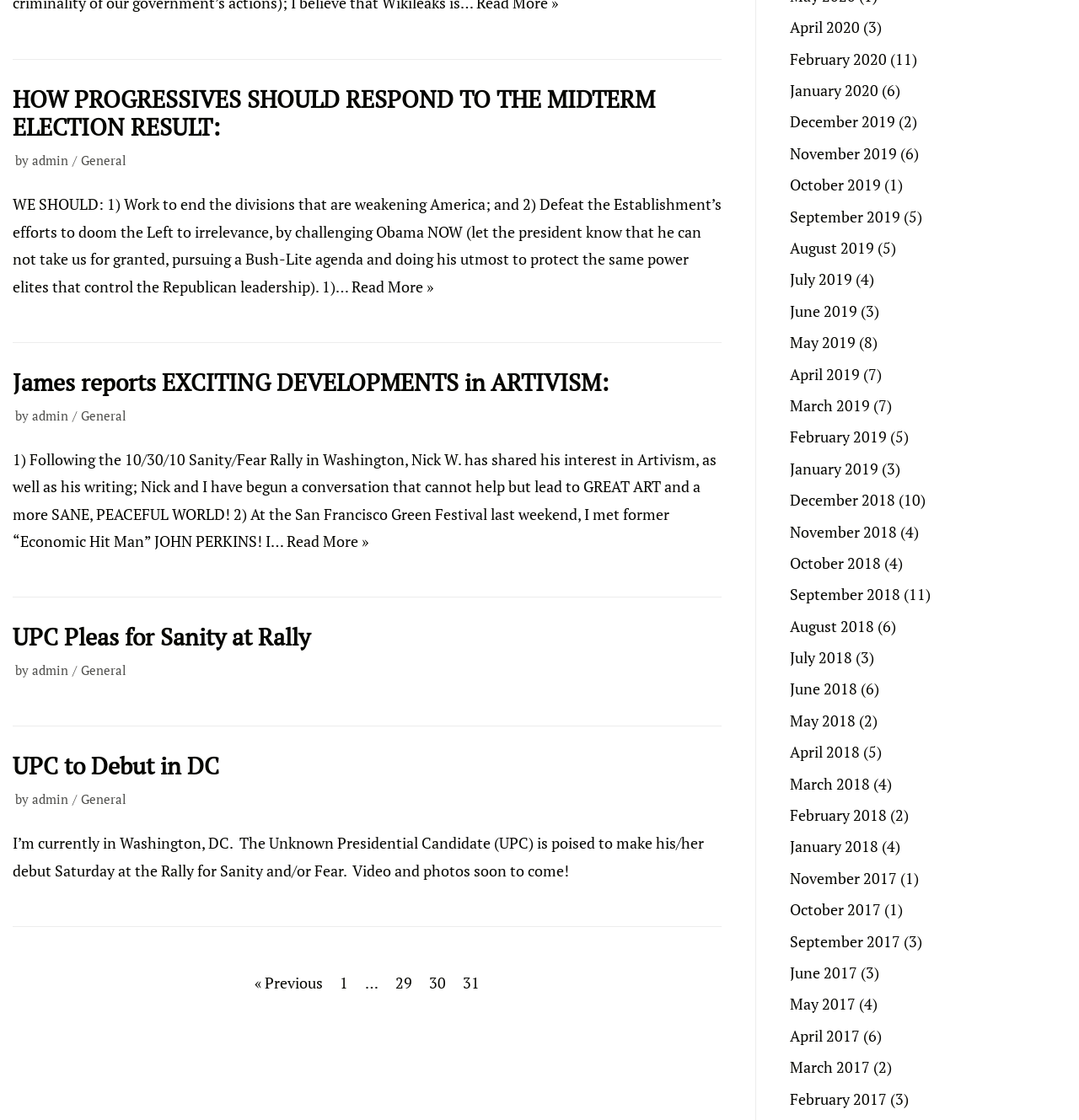How many articles are displayed on the current page?
Provide a concise answer using a single word or phrase based on the image.

4